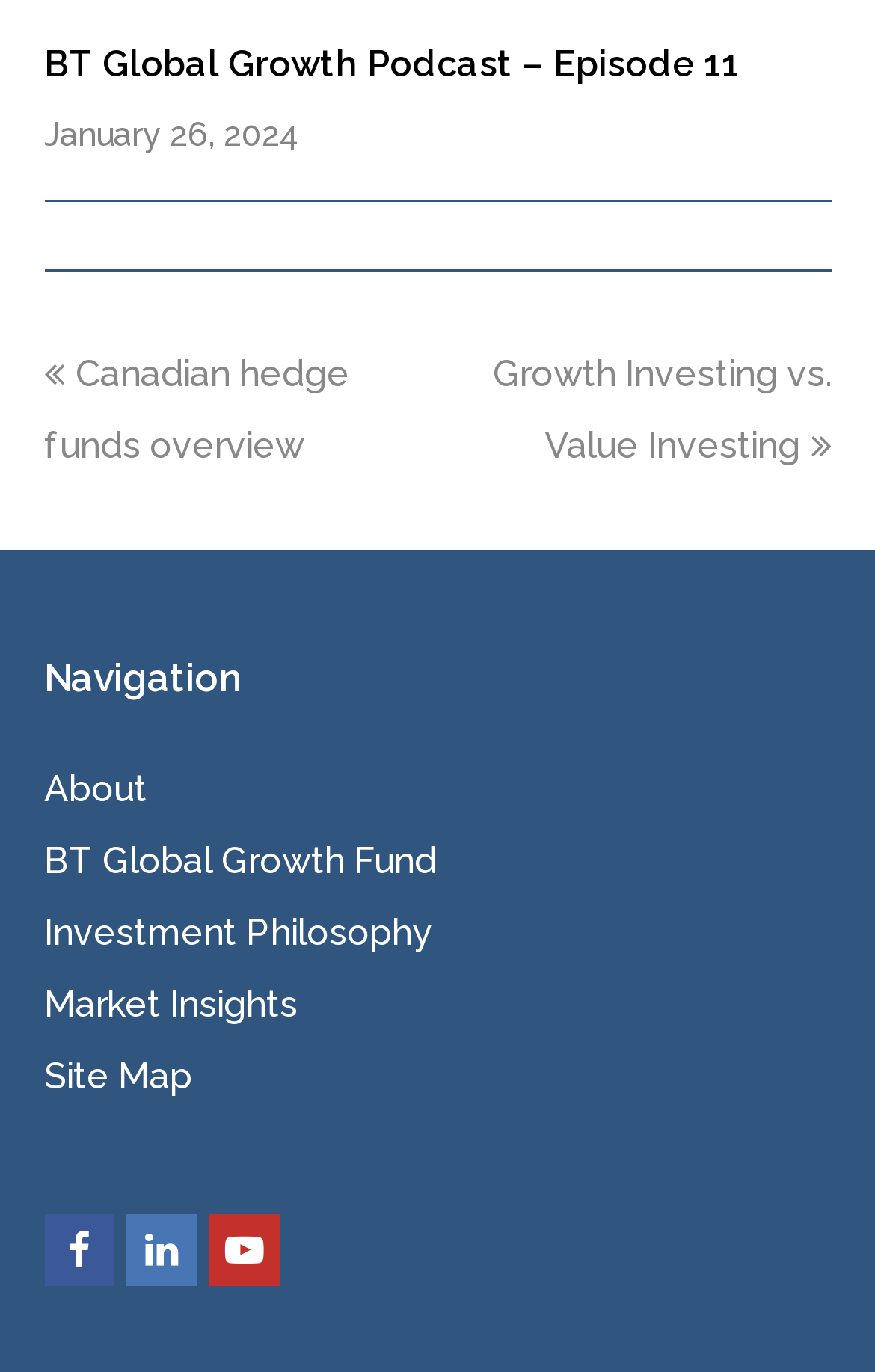Predict the bounding box coordinates of the area that should be clicked to accomplish the following instruction: "Click the Announcement link". The bounding box coordinates should consist of four float numbers between 0 and 1, i.e., [left, top, right, bottom].

None